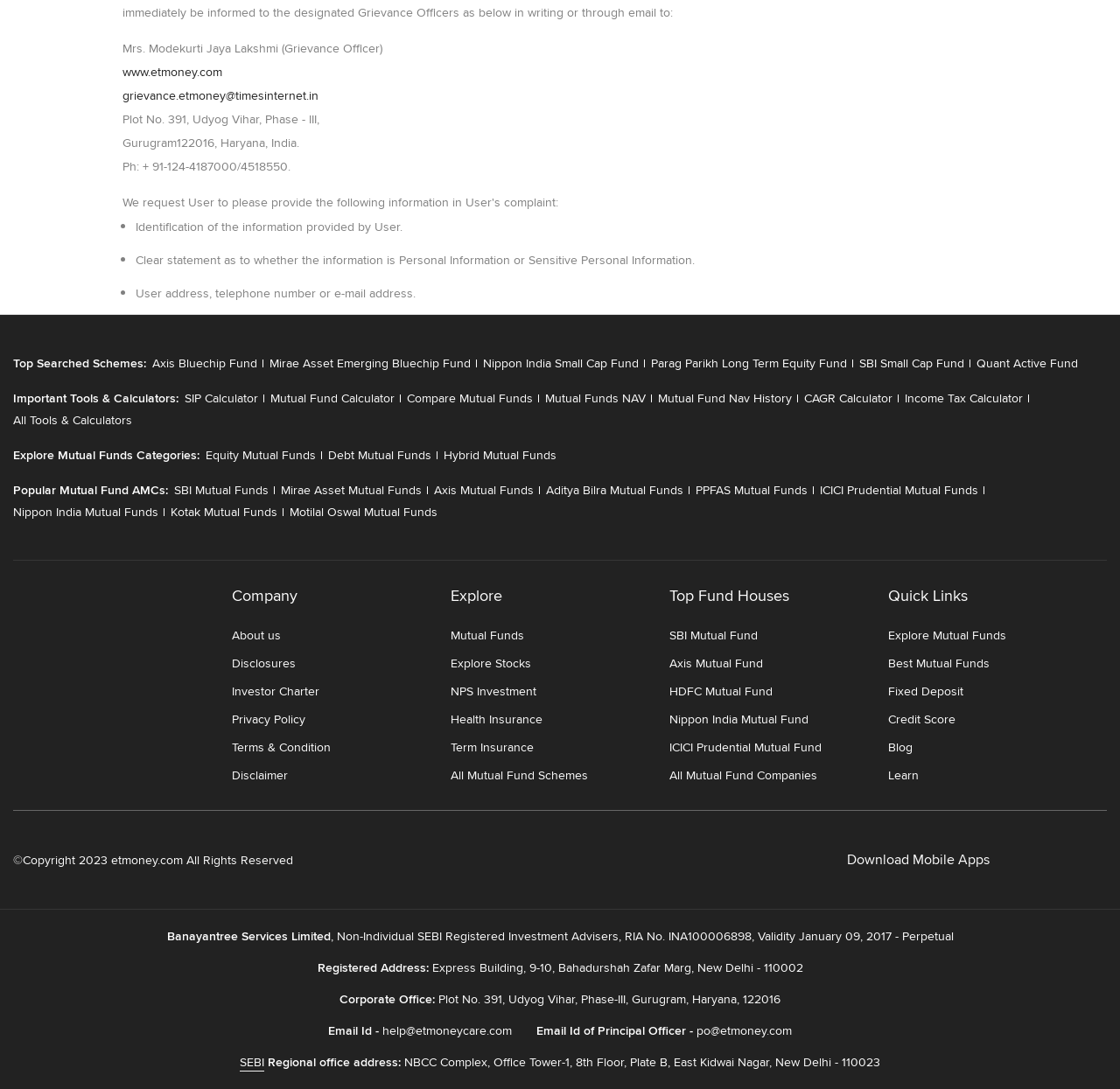Provide the bounding box for the UI element matching this description: "Mutual Fund Calculator".

[0.241, 0.358, 0.352, 0.374]